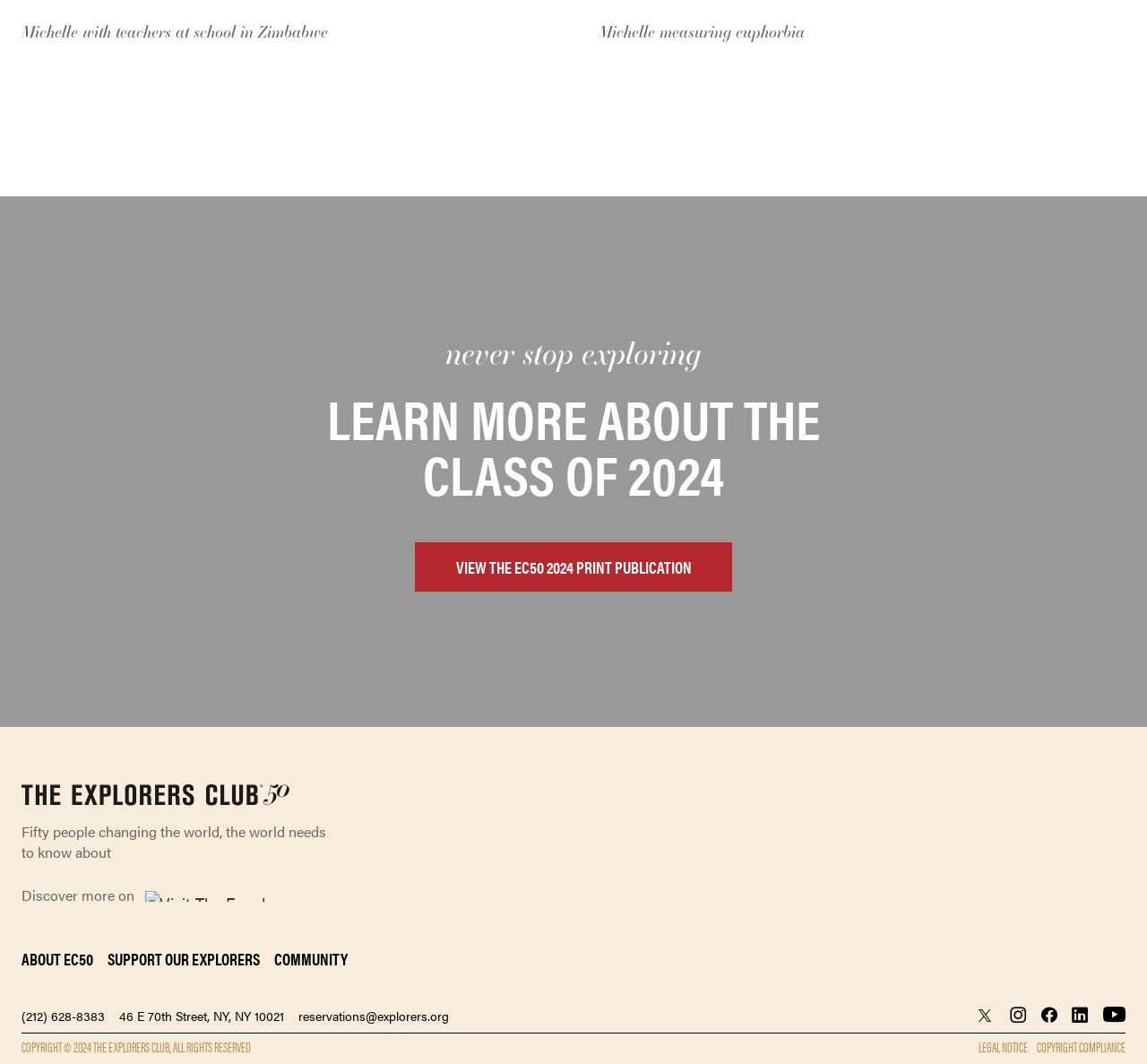Identify the bounding box coordinates of the section that should be clicked to achieve the task described: "Visit The Explorers Club Page".

[0.127, 0.837, 0.254, 0.847]